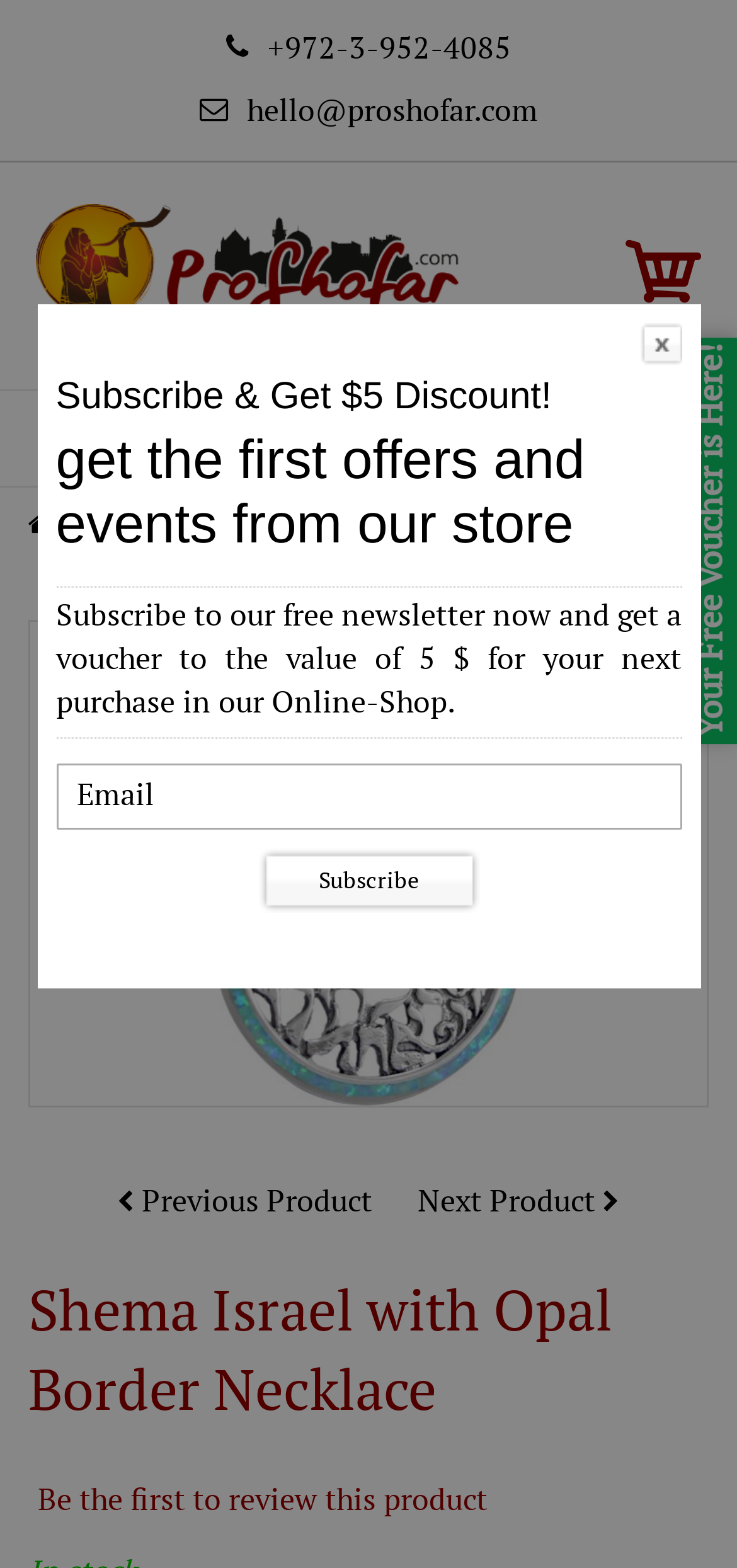Please use the details from the image to answer the following question comprehensively:
What is the phone number to contact?

I found the phone number by looking at the top section of the webpage, where the contact information is usually displayed. The phone number is written in a static text element with the value '+972-3-952-4085'.